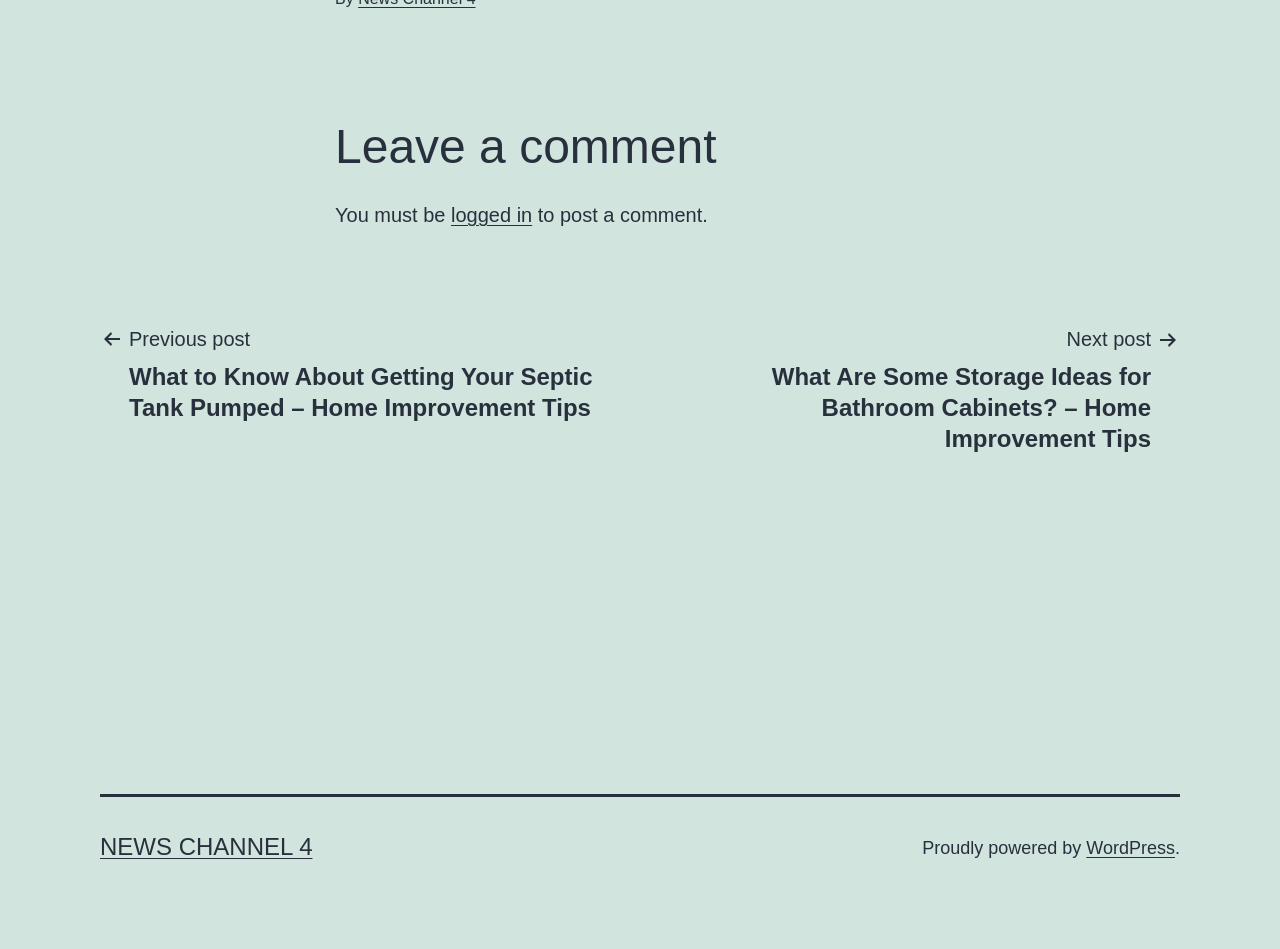Please specify the bounding box coordinates in the format (top-left x, top-left y, bottom-right x, bottom-right y), with values ranging from 0 to 1. Identify the bounding box for the UI component described as follows: logged in

[0.352, 0.215, 0.416, 0.238]